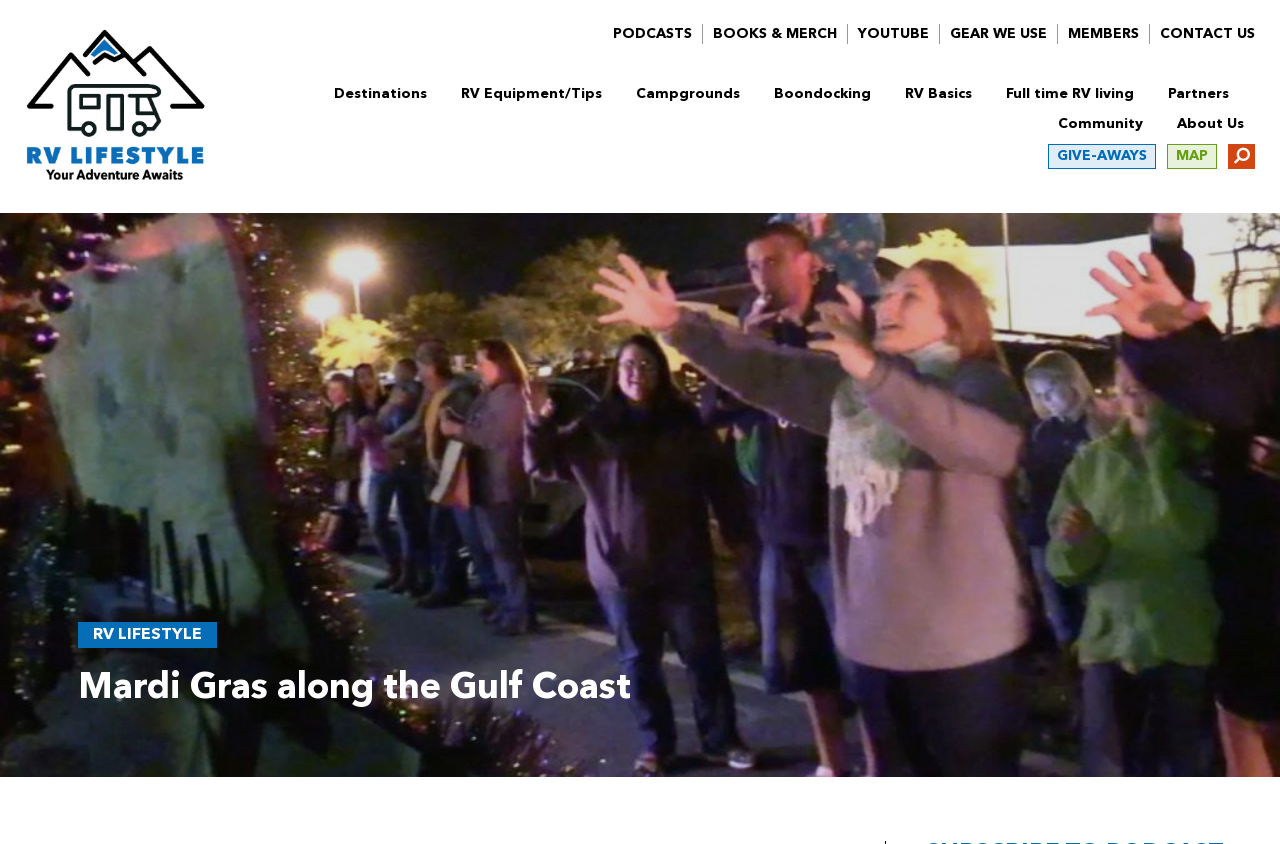How many main categories are available in the top navigation menu?
Answer the question with a thorough and detailed explanation.

I counted the number of main categories by examining the links in the top navigation menu, which are 'RV Lifestyle', 'PODCASTS', 'BOOKS & MERCH', 'YOUTUBE', 'GEAR WE USE', and 'MEMBERS'. There are six main categories in total.